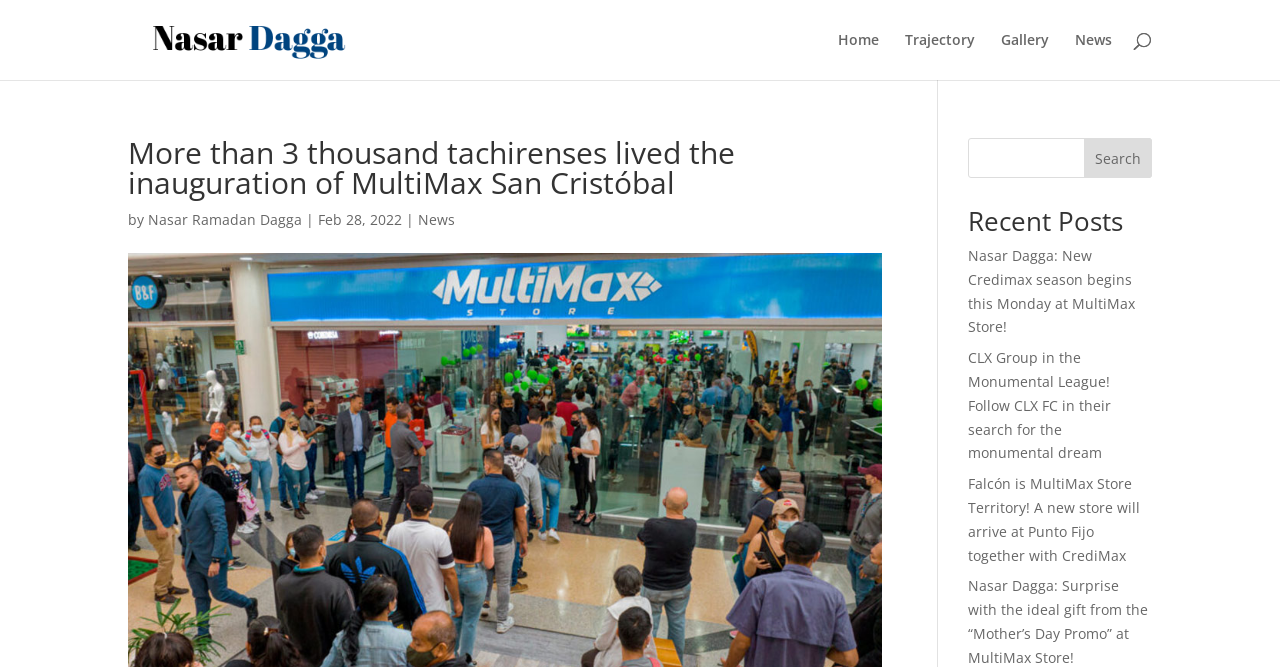Identify and provide the text of the main header on the webpage.

More than 3 thousand tachirenses lived the inauguration of MultiMax San Cristóbal